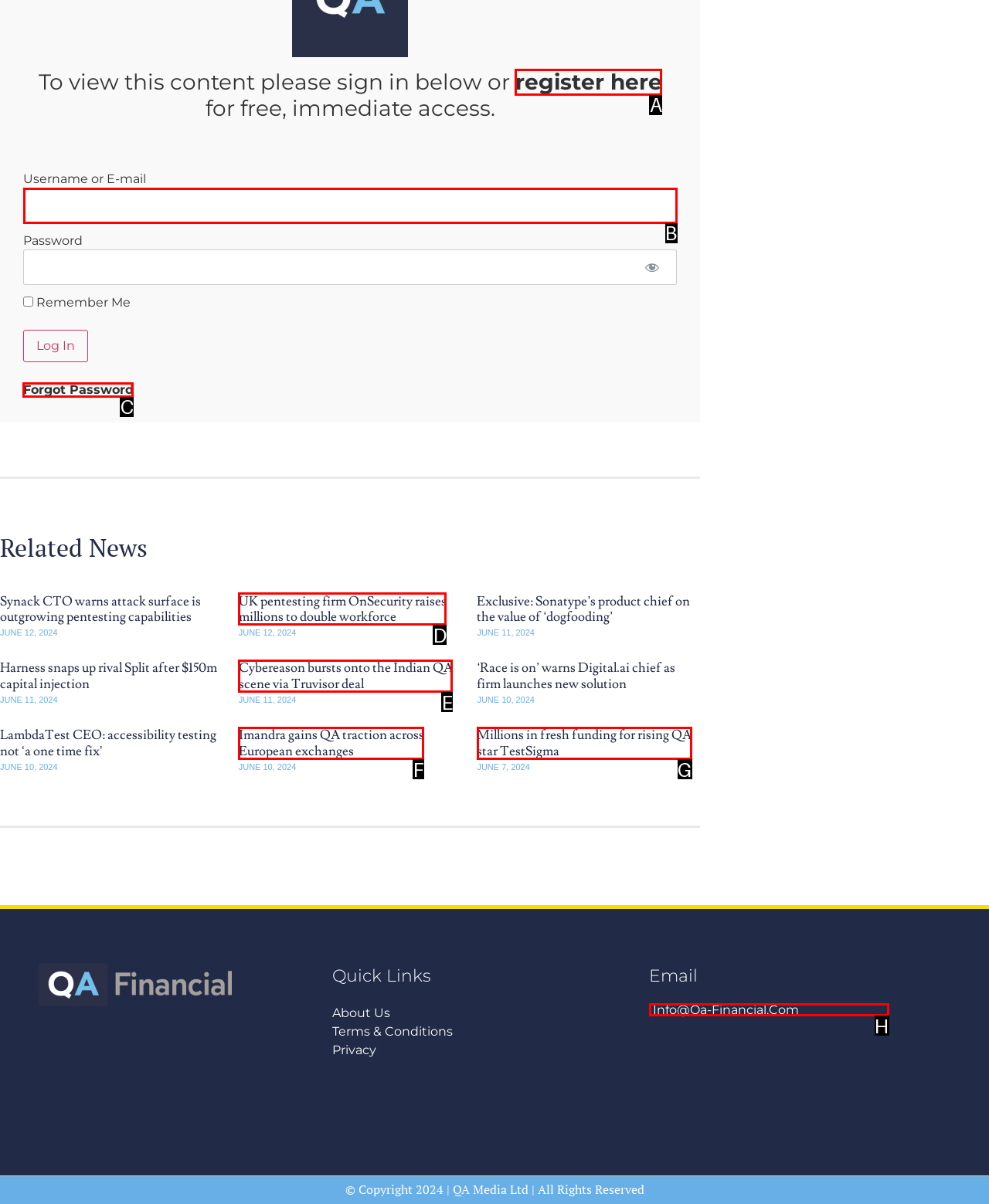Identify which HTML element should be clicked to fulfill this instruction: forgot password Reply with the correct option's letter.

C